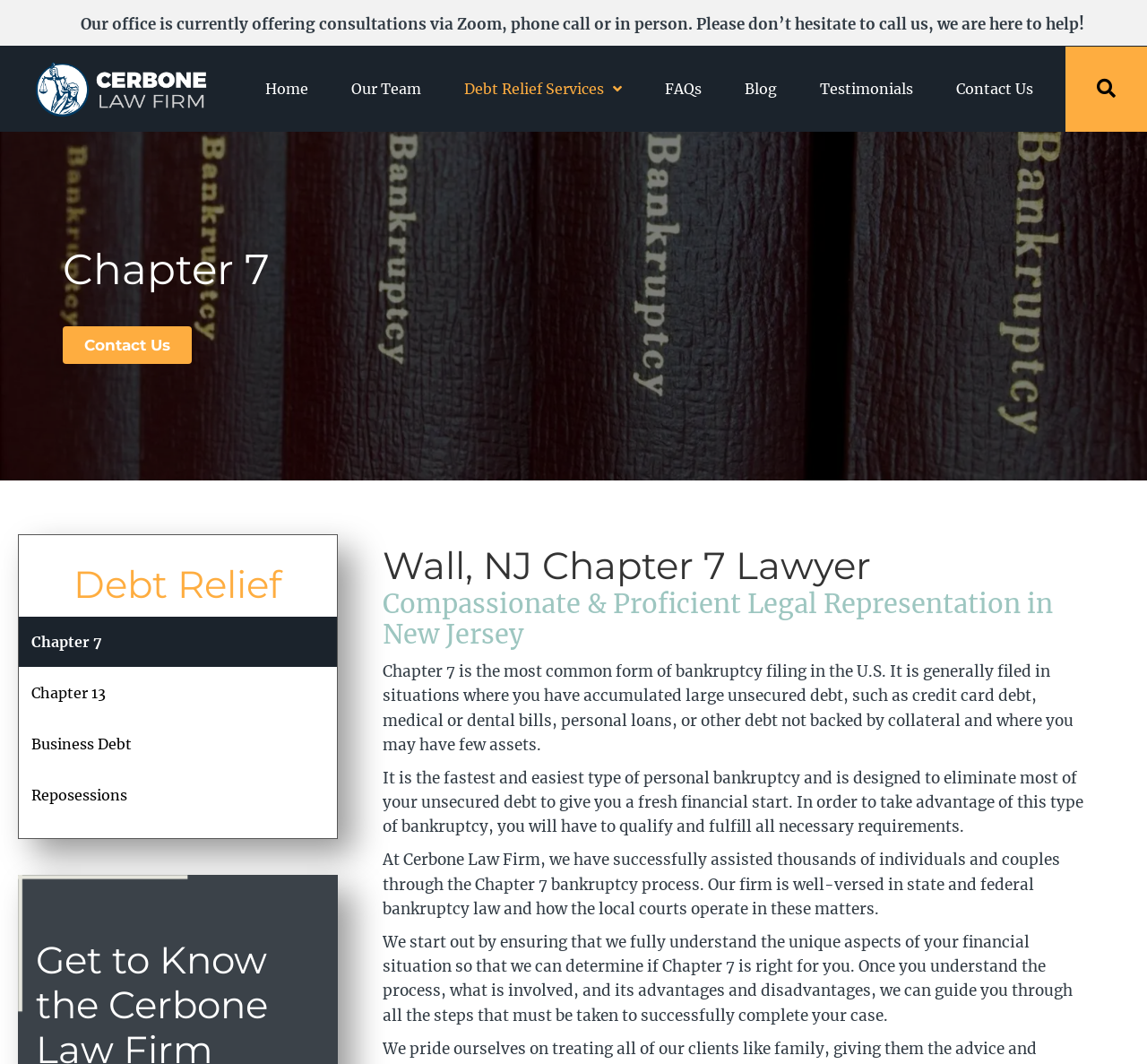Please identify the bounding box coordinates of the element's region that needs to be clicked to fulfill the following instruction: "Read more about 'Debt Relief Services'". The bounding box coordinates should consist of four float numbers between 0 and 1, i.e., [left, top, right, bottom].

[0.388, 0.043, 0.56, 0.124]